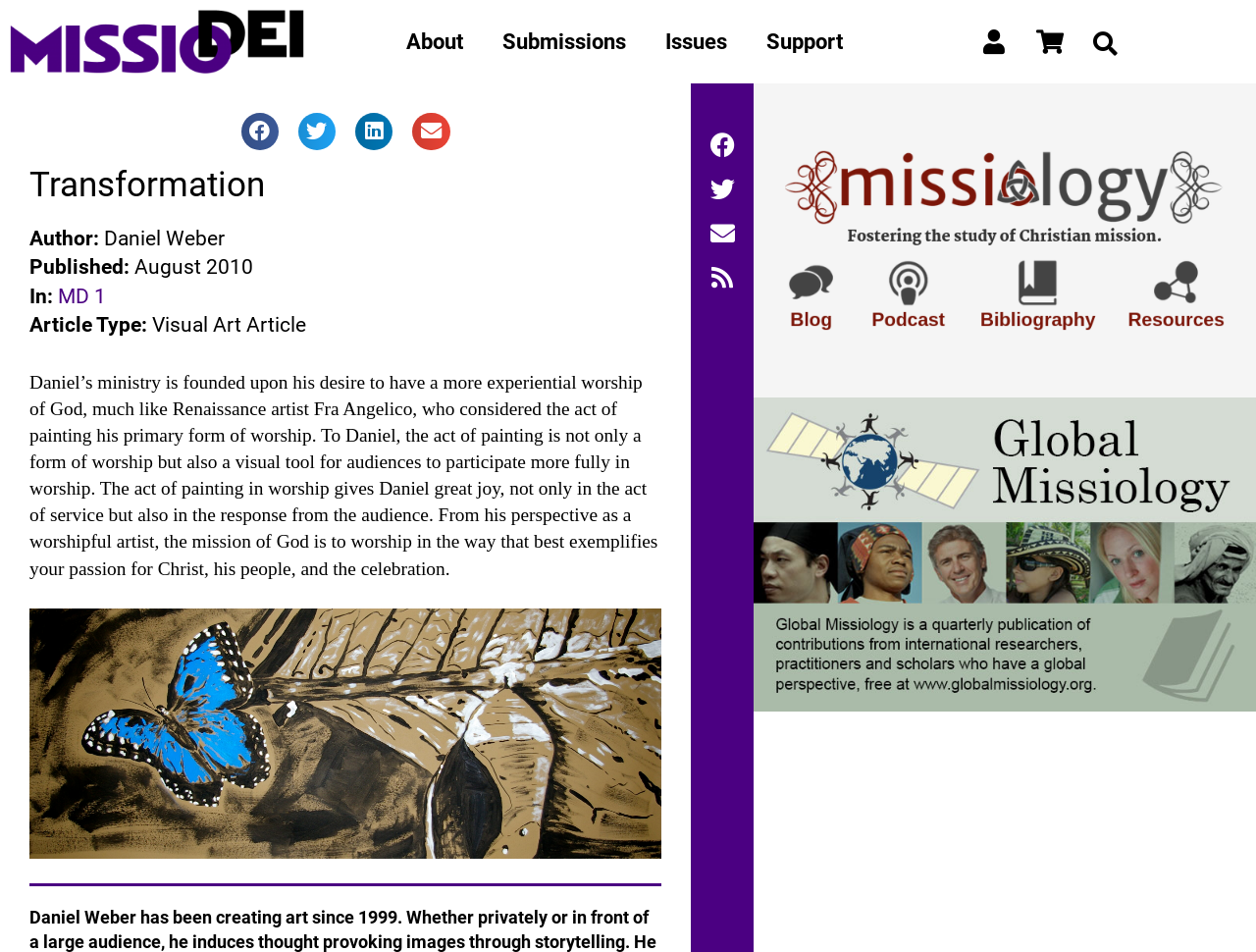Please give a one-word or short phrase response to the following question: 
What is the name of the journal?

Missio Dei Journal